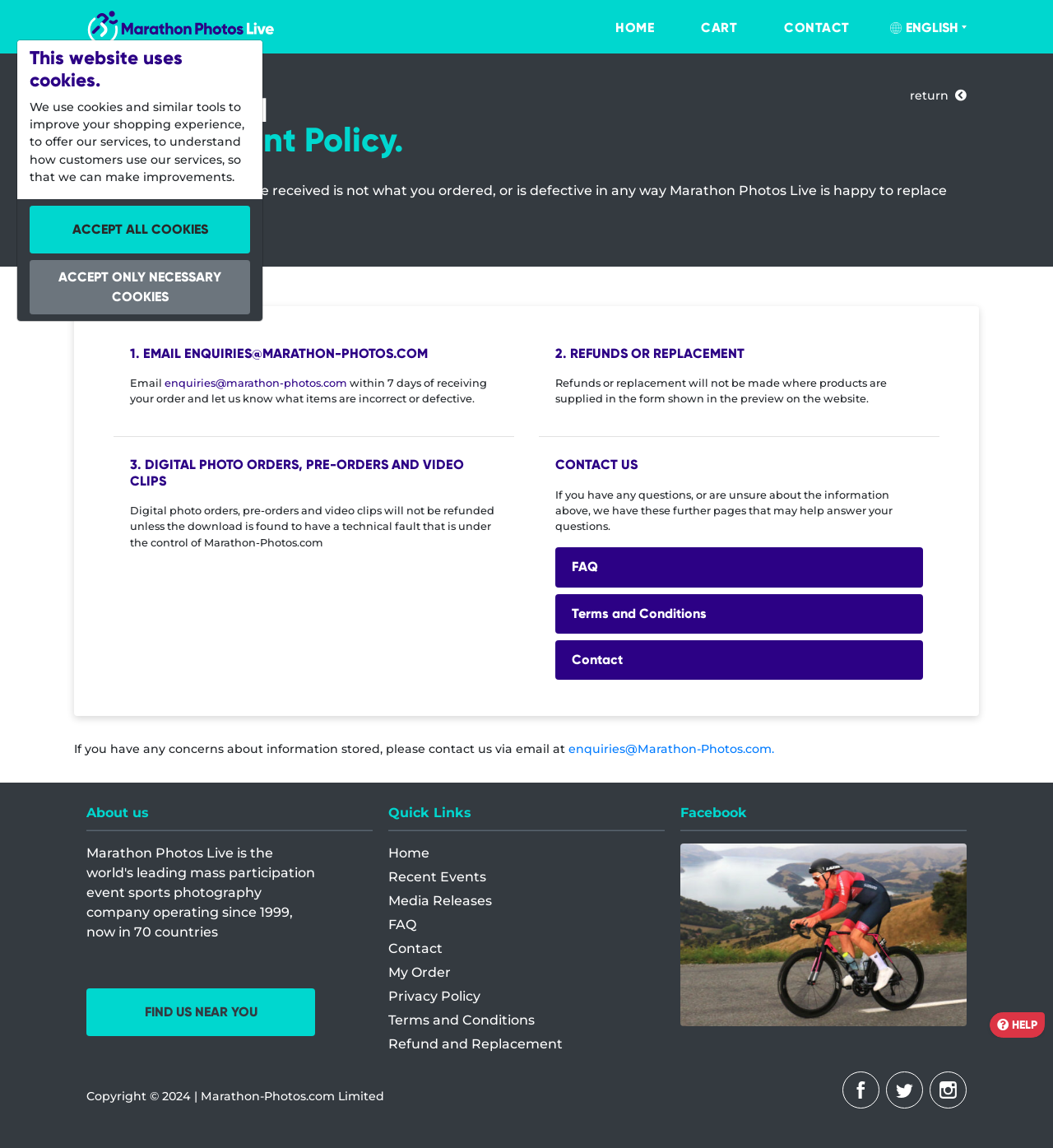What types of orders are not eligible for refund?
Please provide a single word or phrase as your answer based on the screenshot.

Digital photo orders, pre-orders, and video clips